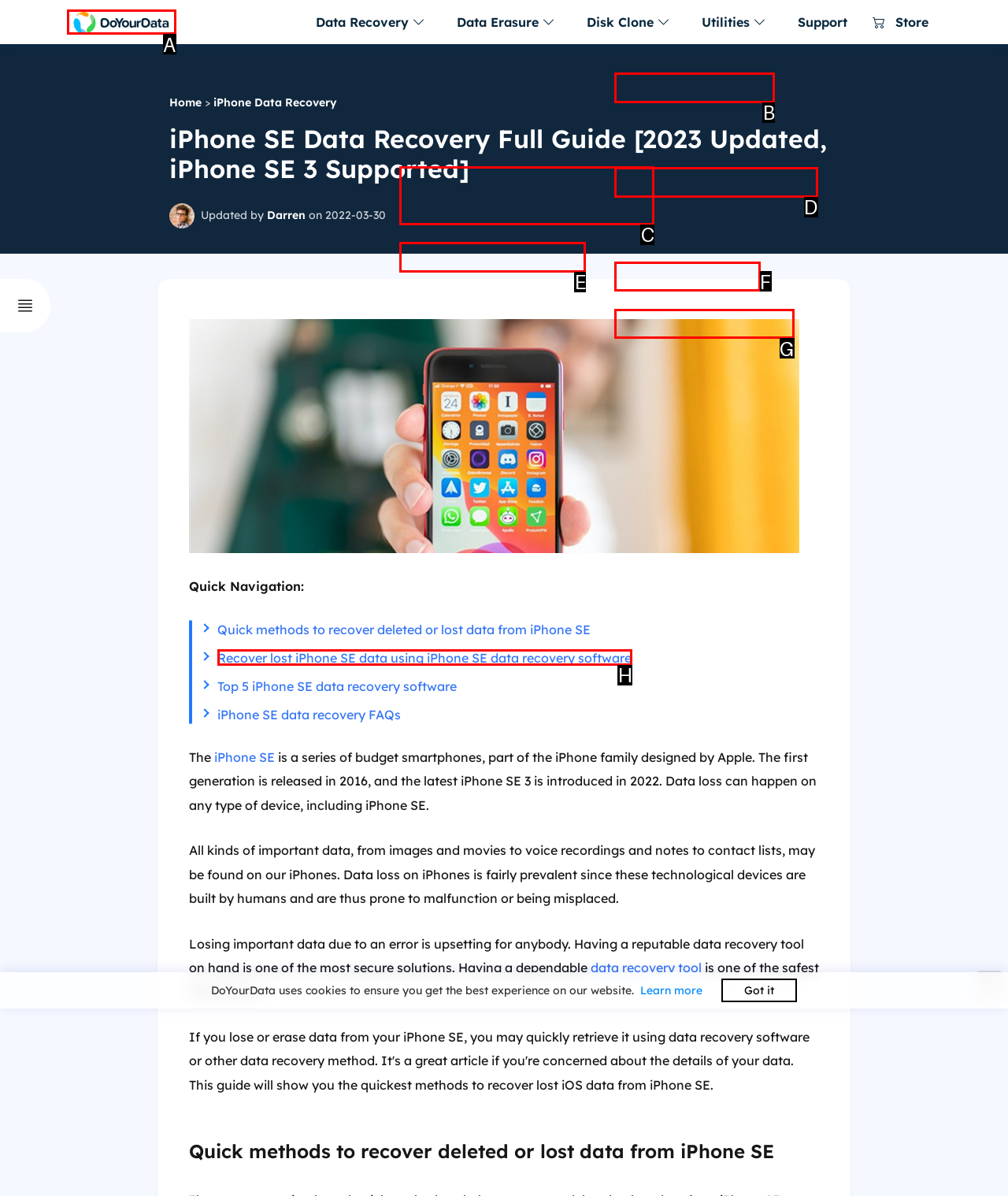Decide which UI element to click to accomplish the task: Recover lost iPhone SE data using iPhone SE data recovery software
Respond with the corresponding option letter.

H